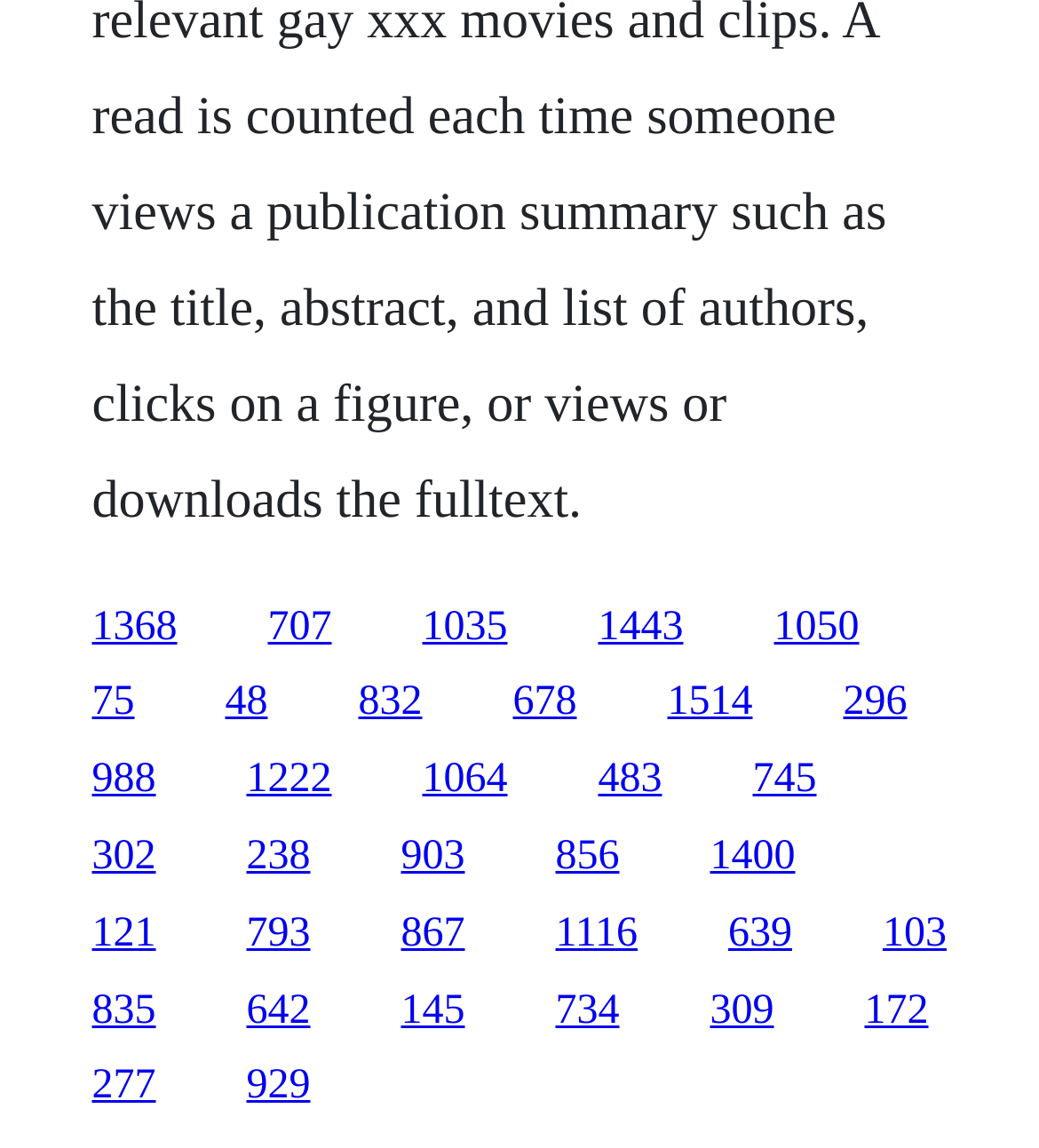Answer the question with a single word or phrase: 
How many links are in the top half of the webpage?

15